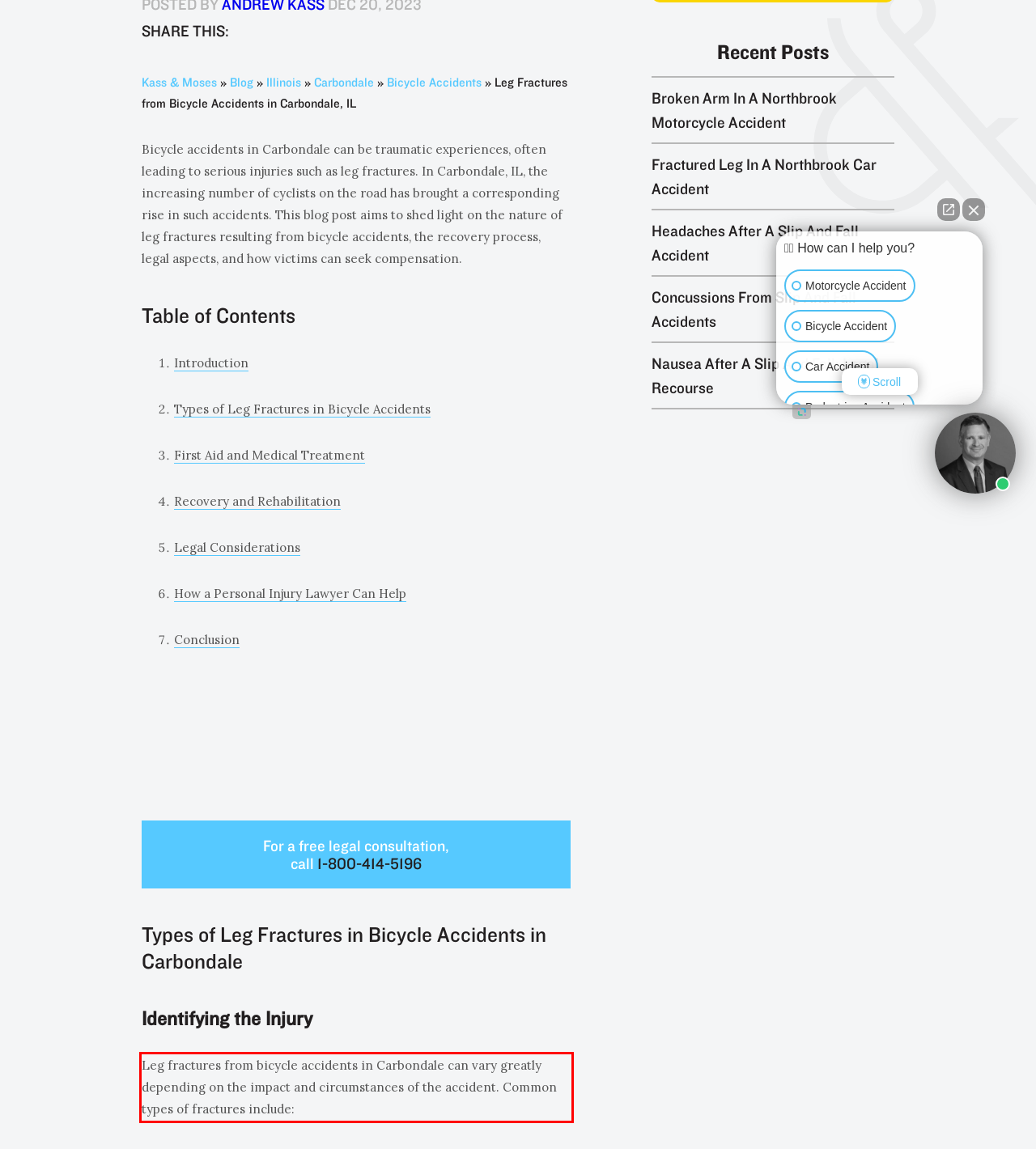You are given a screenshot with a red rectangle. Identify and extract the text within this red bounding box using OCR.

Leg fractures from bicycle accidents in Carbondale can vary greatly depending on the impact and circumstances of the accident. Common types of fractures include: